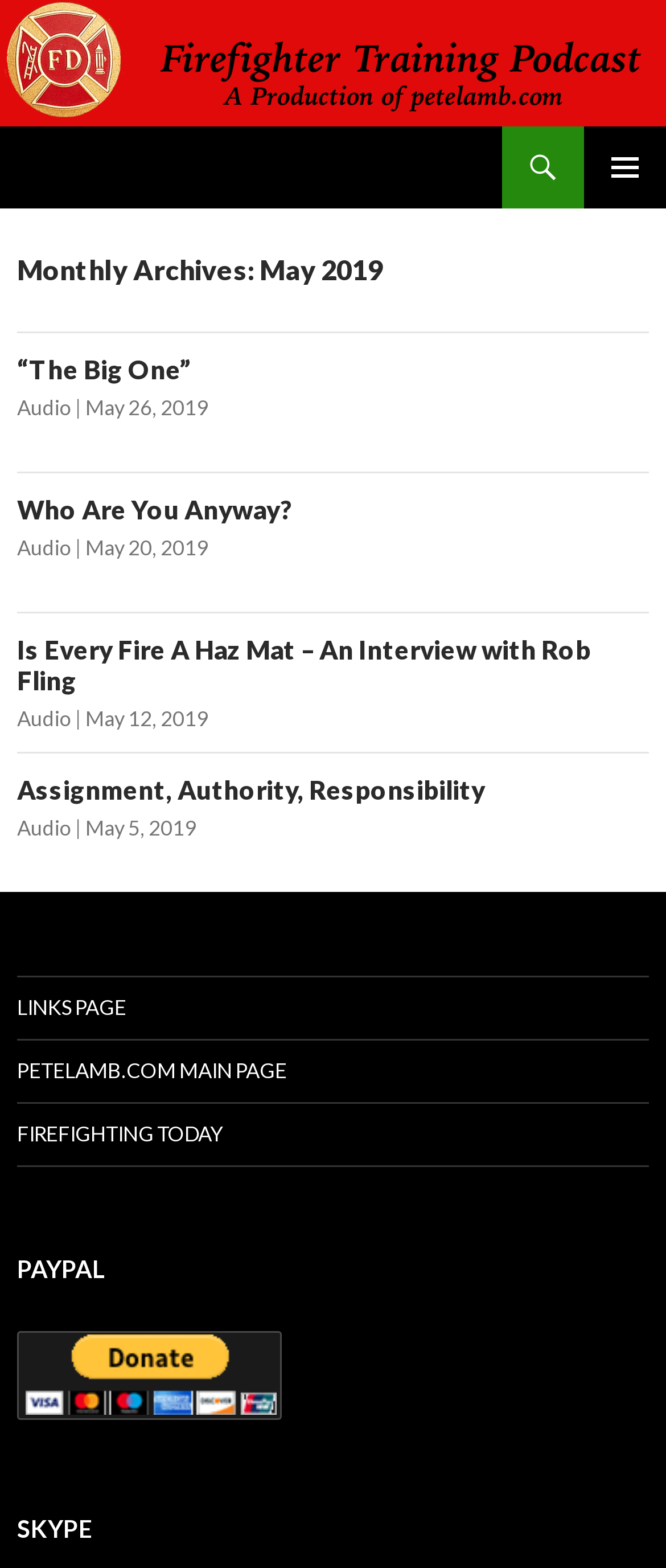How many links are in the main section?
Answer the question with a thorough and detailed explanation.

I counted the number of 'link' elements within the 'main' element [22], which are [223], [225], [231], [233], [239], [241], [247], and [249].